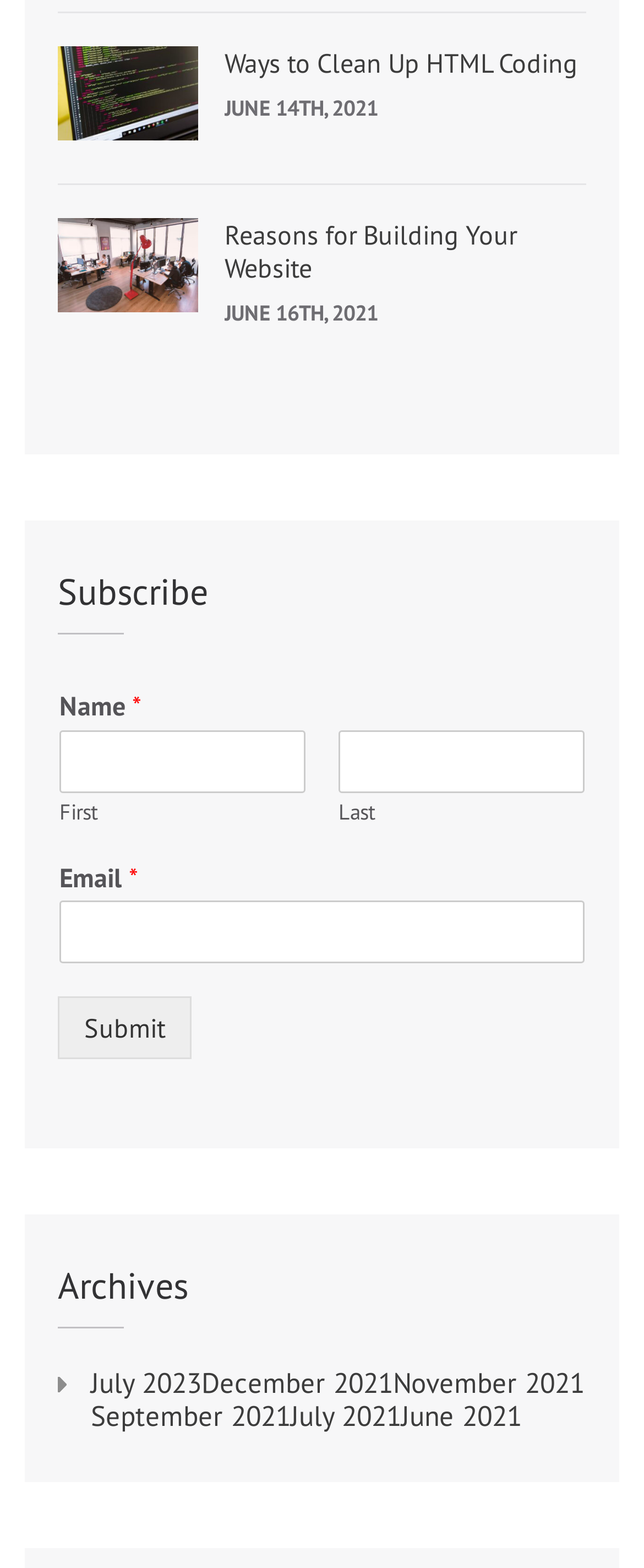What is the required information for subscription?
Using the information presented in the image, please offer a detailed response to the question.

The input fields required for subscription are 'Name * First', 'Last', and 'Email *', indicating that the user needs to provide their full name and email address to subscribe to the webpage's content.